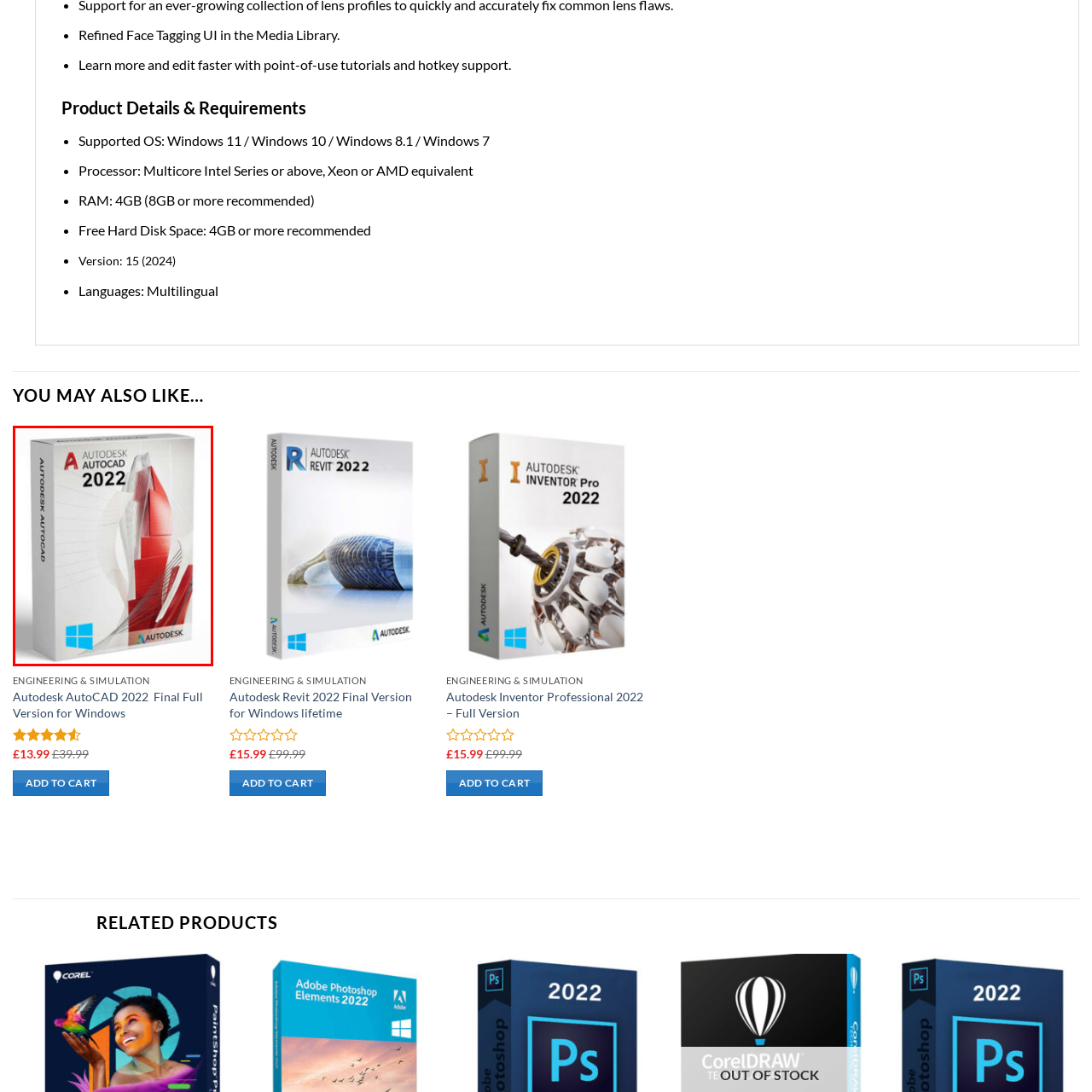What operating system is the software compatible with?
Look closely at the image highlighted by the red bounding box and give a comprehensive answer to the question.

The presence of the Windows logo at the bottom corner of the box indicates that the Autodesk AutoCAD 2022 software is compatible with Windows operating systems.